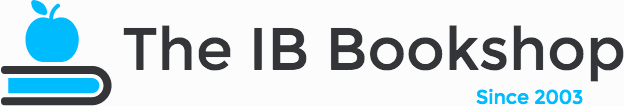What is the focus of the educational materials in the shop?
Please give a well-detailed answer to the question.

The caption states that the shop's name is displayed in a bold, modern font, emphasizing its focus on educational materials, particularly for International Baccalaureate (IB) students. This indicates that the shop specializes in materials related to the IB curriculum.